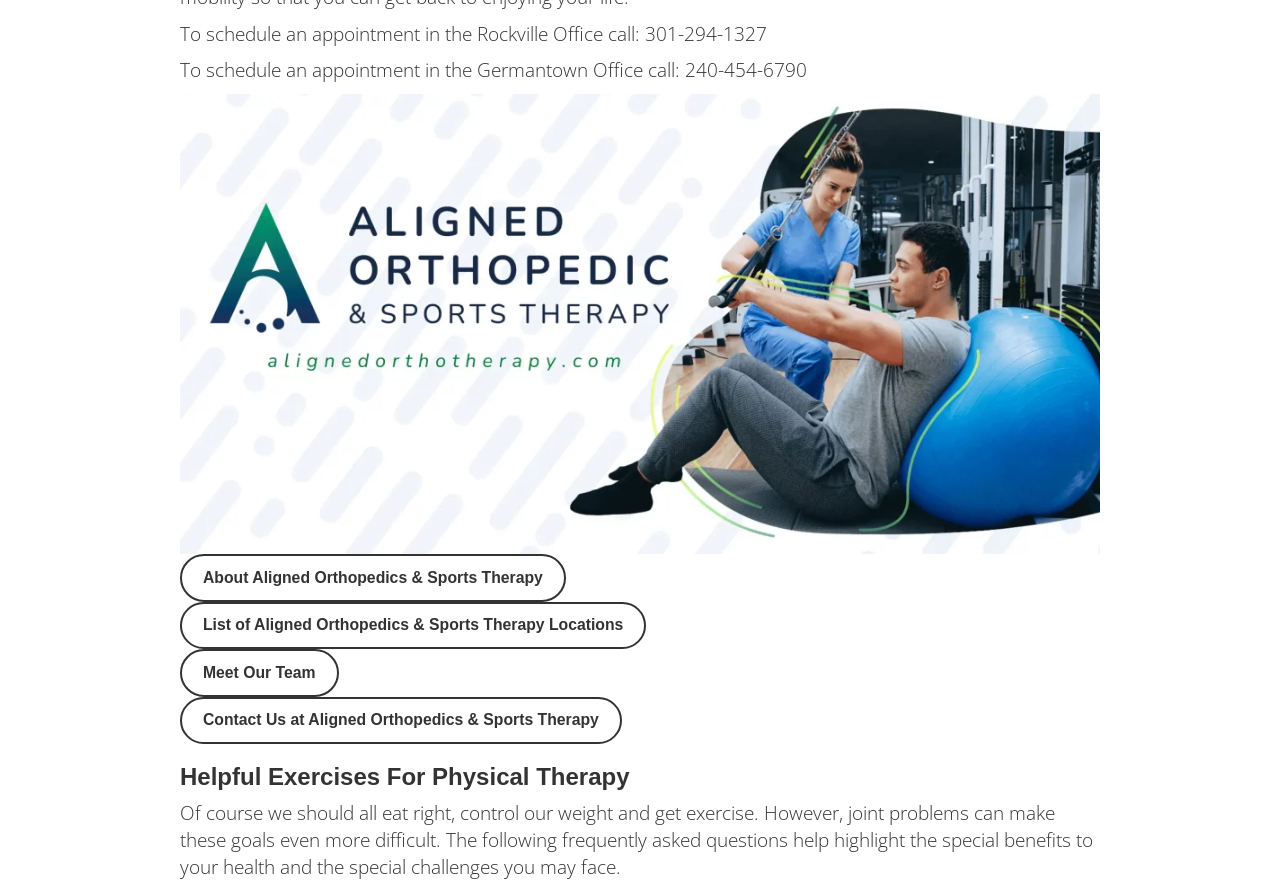Locate the bounding box of the UI element with the following description: "Meet Our Team".

[0.141, 0.726, 0.265, 0.779]